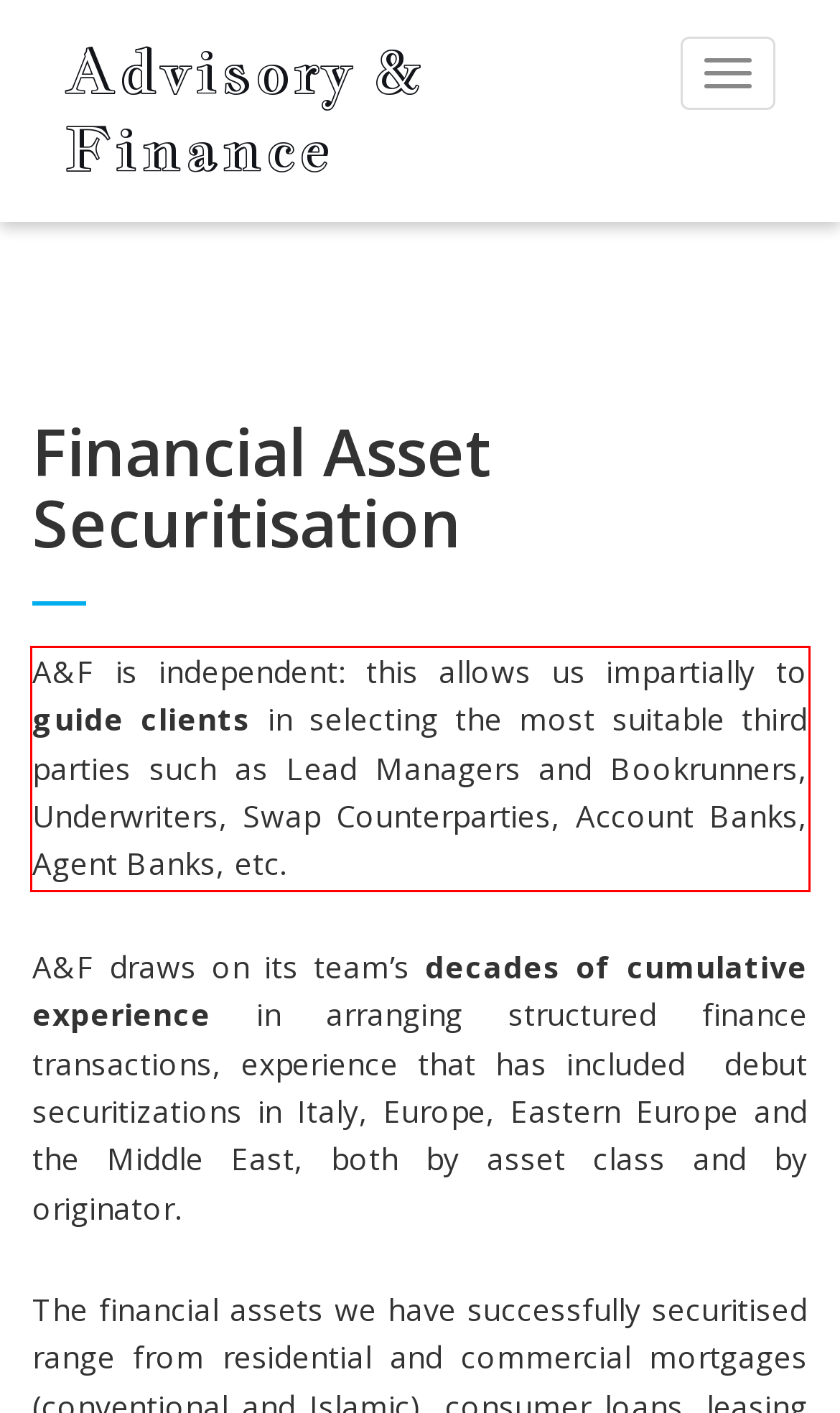You have a screenshot of a webpage where a UI element is enclosed in a red rectangle. Perform OCR to capture the text inside this red rectangle.

A&F is independent: this allows us impartially to guide clients in selecting the most suitable third parties such as Lead Managers and Bookrunners, Underwriters, Swap Counterparties, Account Banks, Agent Banks, etc.